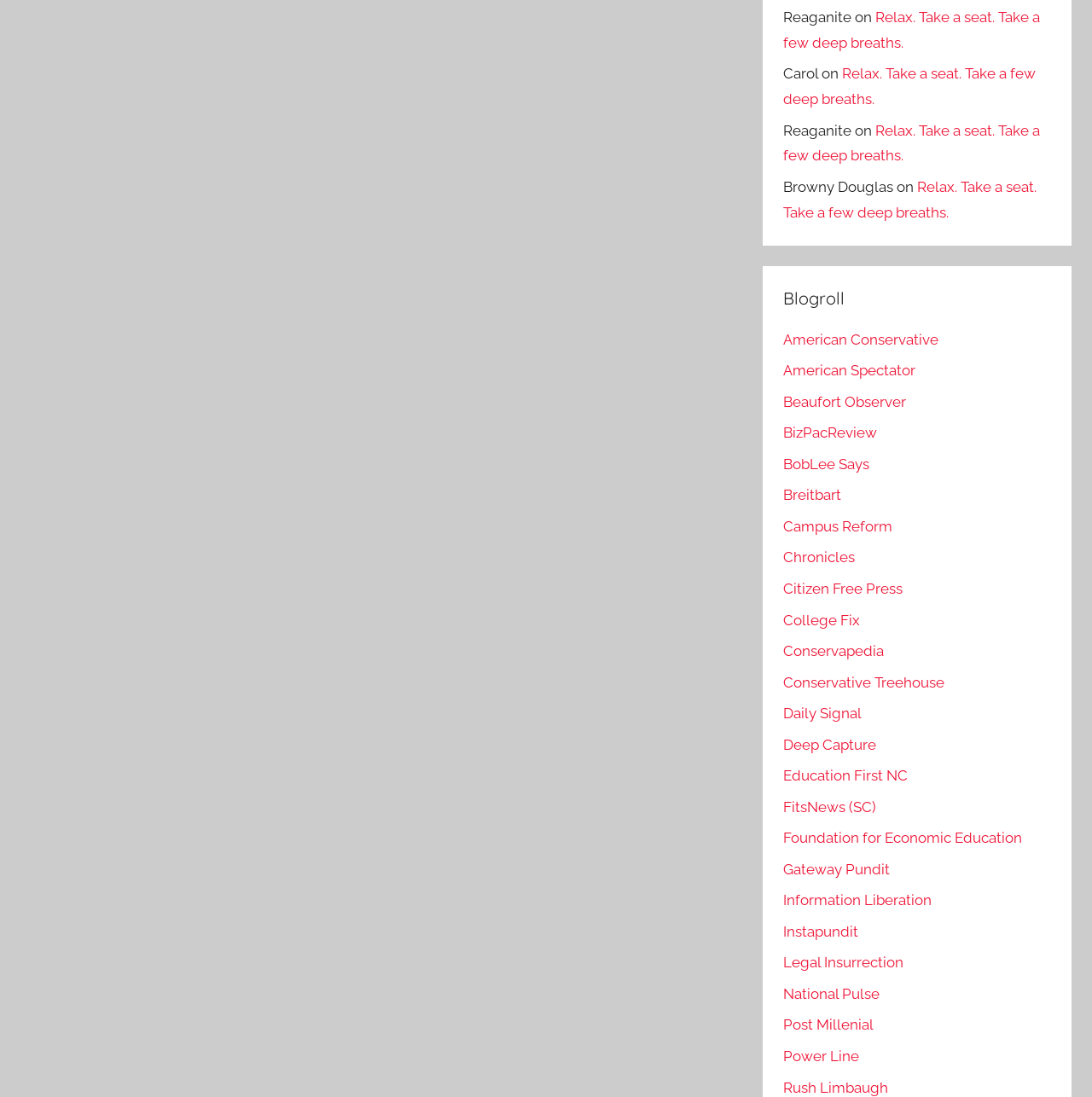Identify the bounding box coordinates for the UI element described as: "Instapundit". The coordinates should be provided as four floats between 0 and 1: [left, top, right, bottom].

[0.717, 0.841, 0.786, 0.857]